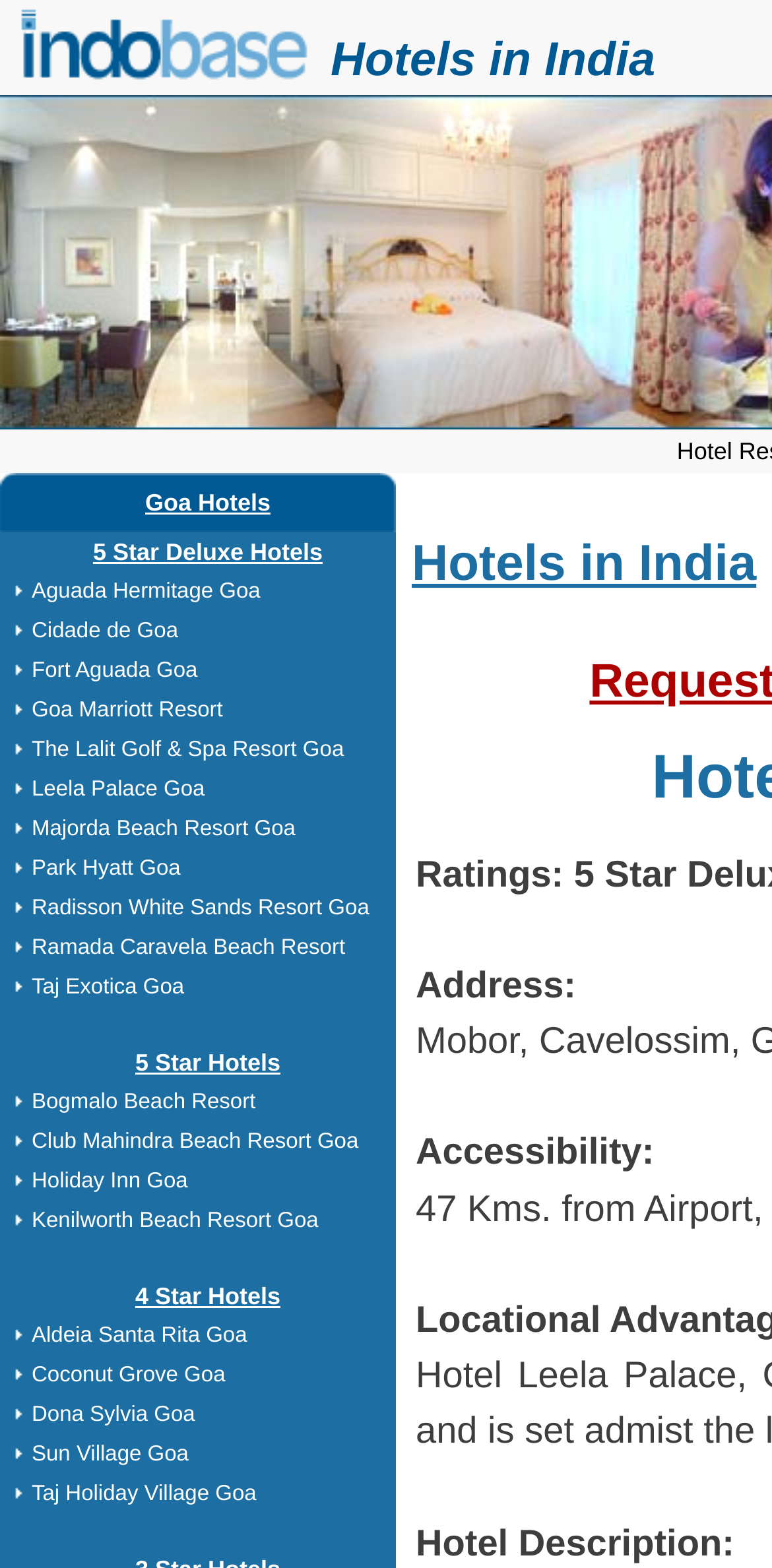Provide the bounding box coordinates, formatted as (top-left x, top-left y, bottom-right x, bottom-right y), with all values being floating point numbers between 0 and 1. Identify the bounding box of the UI element that matches the description: Aldeia Santa Rita Goa

[0.041, 0.844, 0.32, 0.859]